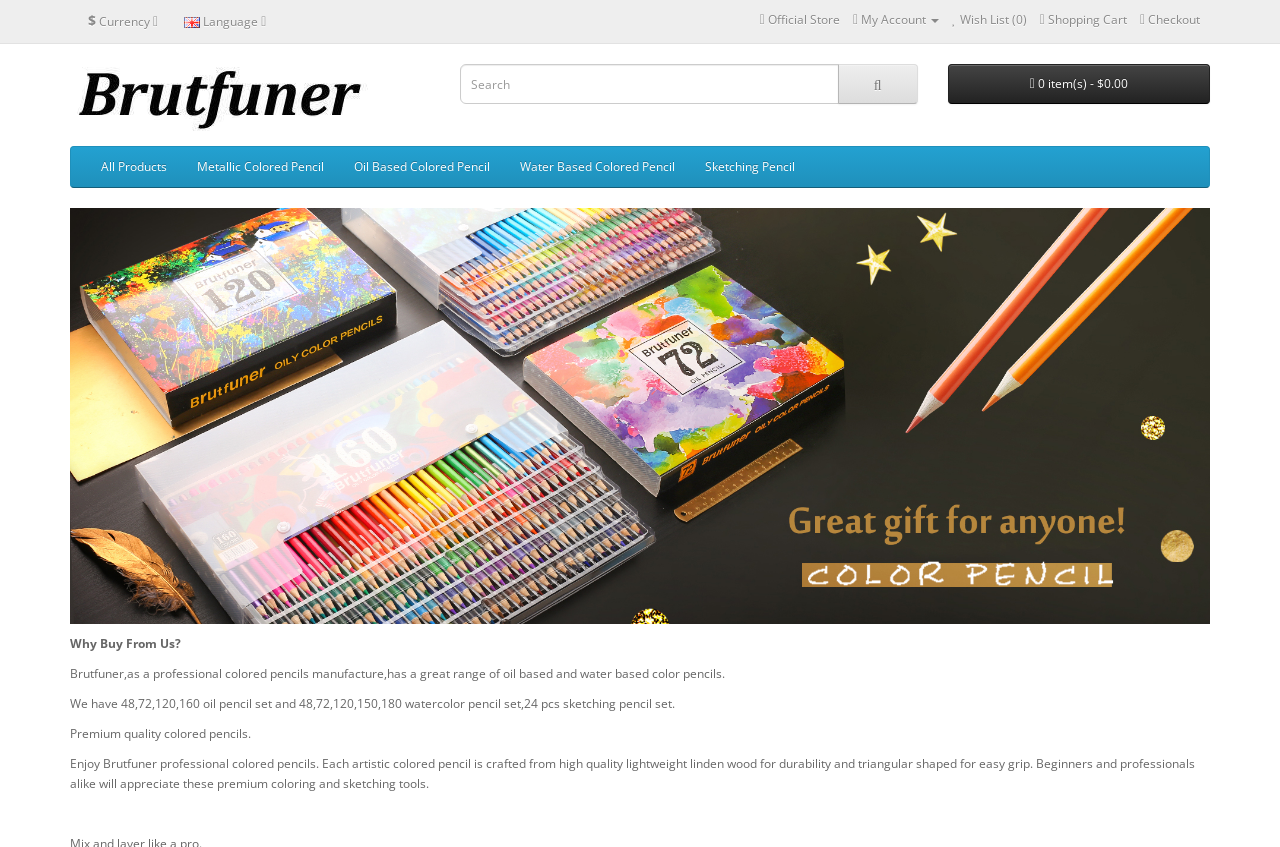Determine the bounding box coordinates of the element that should be clicked to execute the following command: "Learn more about Brutfuner".

[0.055, 0.076, 0.336, 0.161]